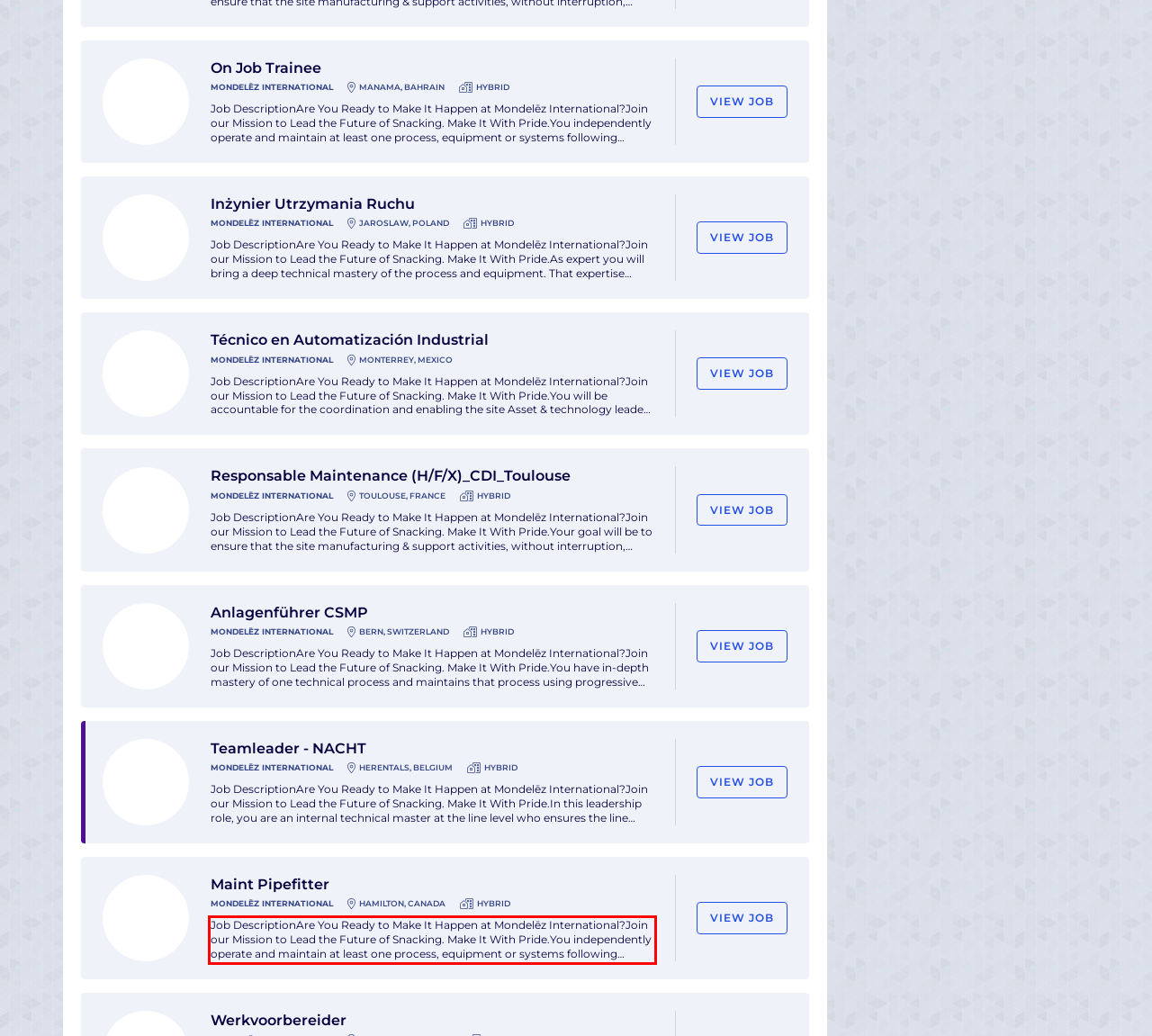Analyze the screenshot of a webpage where a red rectangle is bounding a UI element. Extract and generate the text content within this red bounding box.

Job DescriptionAre You Ready to Make It Happen at Mondelēz International?Join our Mission to Lead the Future of Snacking. Make It With Pride.You independently operate and maintain at least one process, equipment or systems following autonomous maintenance (AM) standards and use your technical skills to improve line and/or system performance to meet business needs.How you will contributeYou are a key ingredient in changing how the world snacks.